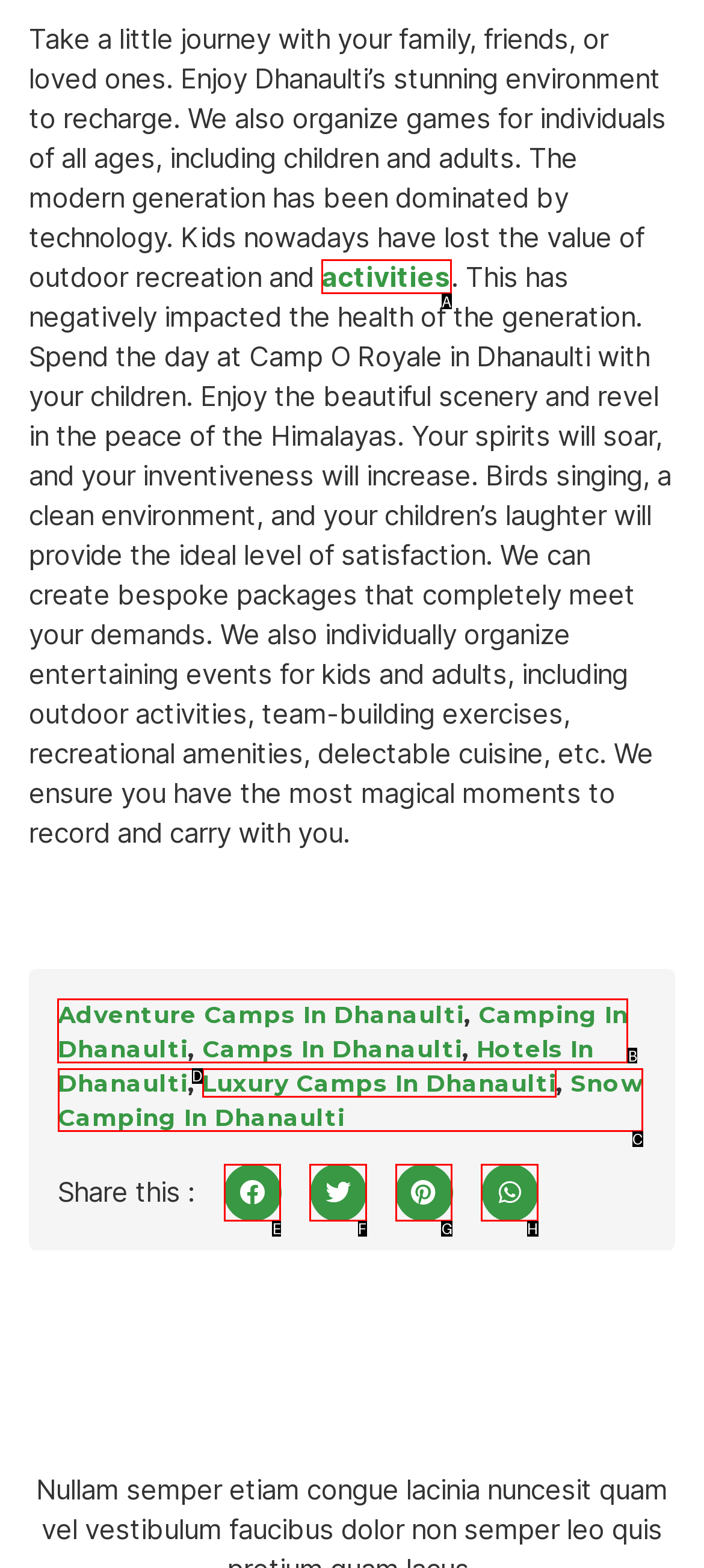Tell me which option I should click to complete the following task: Get Support Answer with the option's letter from the given choices directly.

None